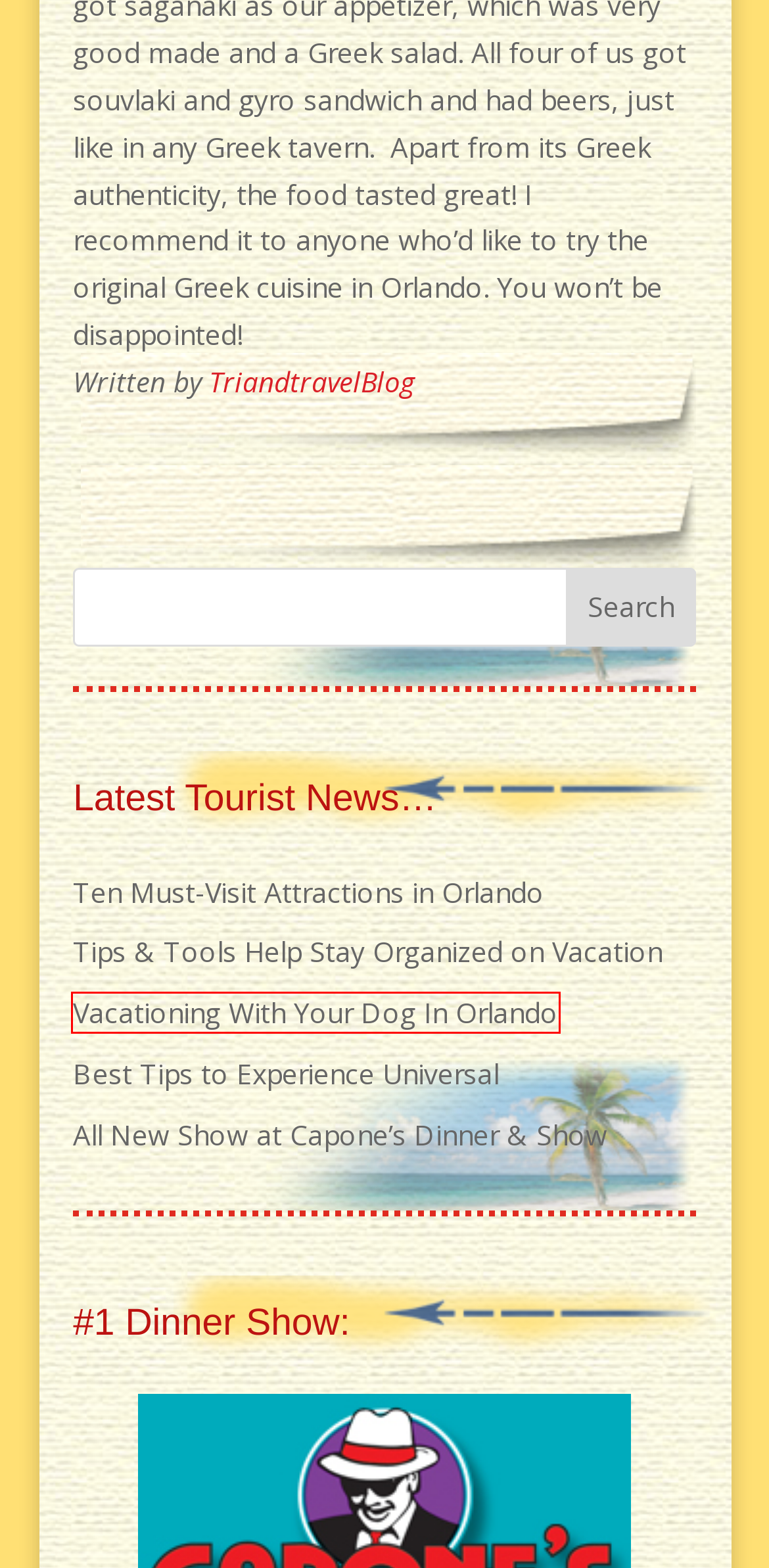Observe the provided screenshot of a webpage with a red bounding box around a specific UI element. Choose the webpage description that best fits the new webpage after you click on the highlighted element. These are your options:
A. All New Show at Capone's Dinner & Show - Orlando Tourist Tips
B. Map - Orlando Tourist Tips
C. Other Tips - Orlando Tourist Tips
D. Tips & Tools Help Stay Organized on Vacation - Orlando Tourist Tips
E. Ten Must-Visit Attractions in Orlando - Orlando Tourist Tips
F. Greek Cuisine - Orlando Tourist Tips
G. Best Tips to Experience Universal - Orlando Tourist Tips
H. Vacationing With Your Dog In Orlando - Orlando Tourist Tips

H